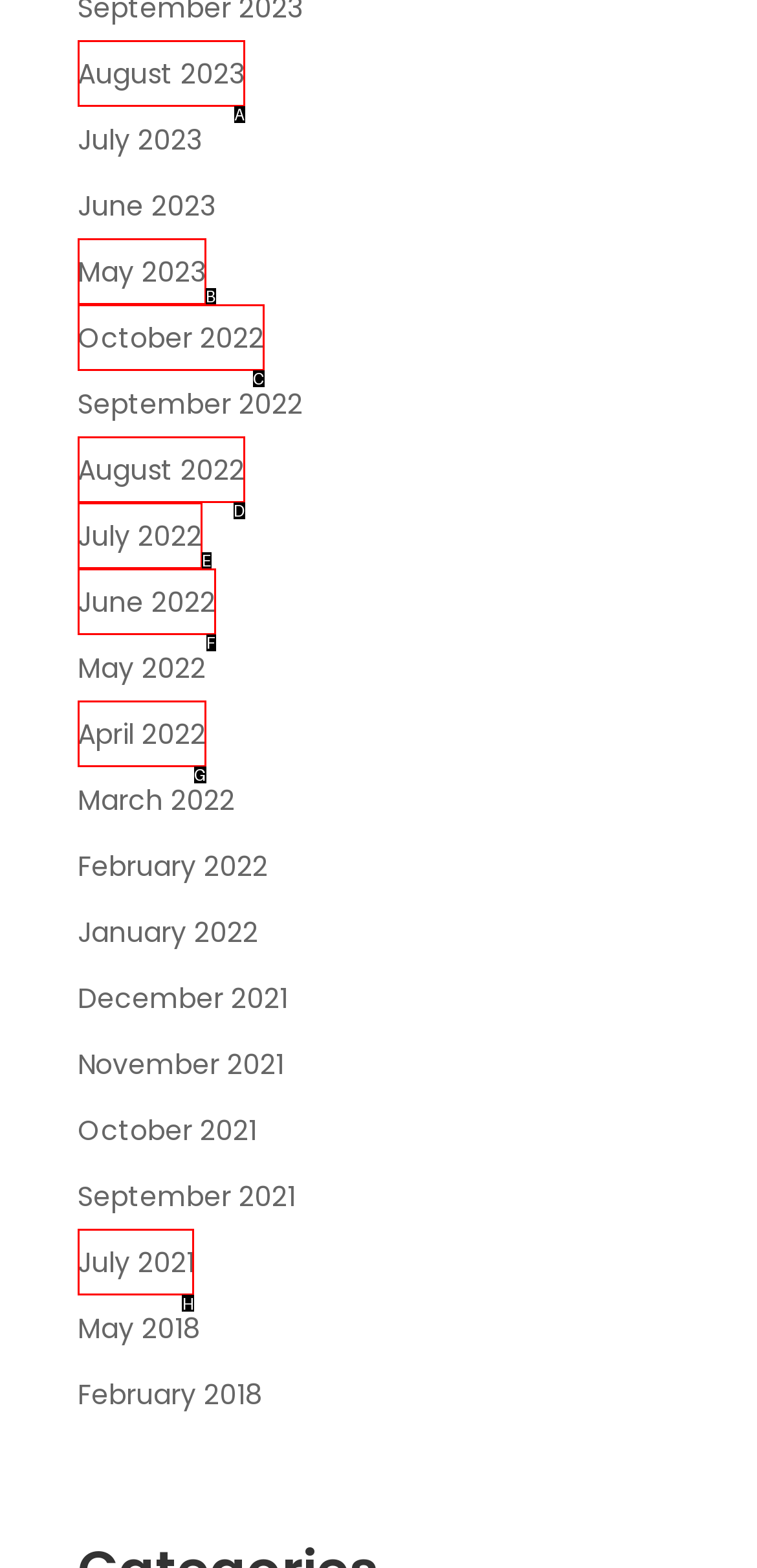Specify the letter of the UI element that should be clicked to achieve the following: check July 2021
Provide the corresponding letter from the choices given.

H